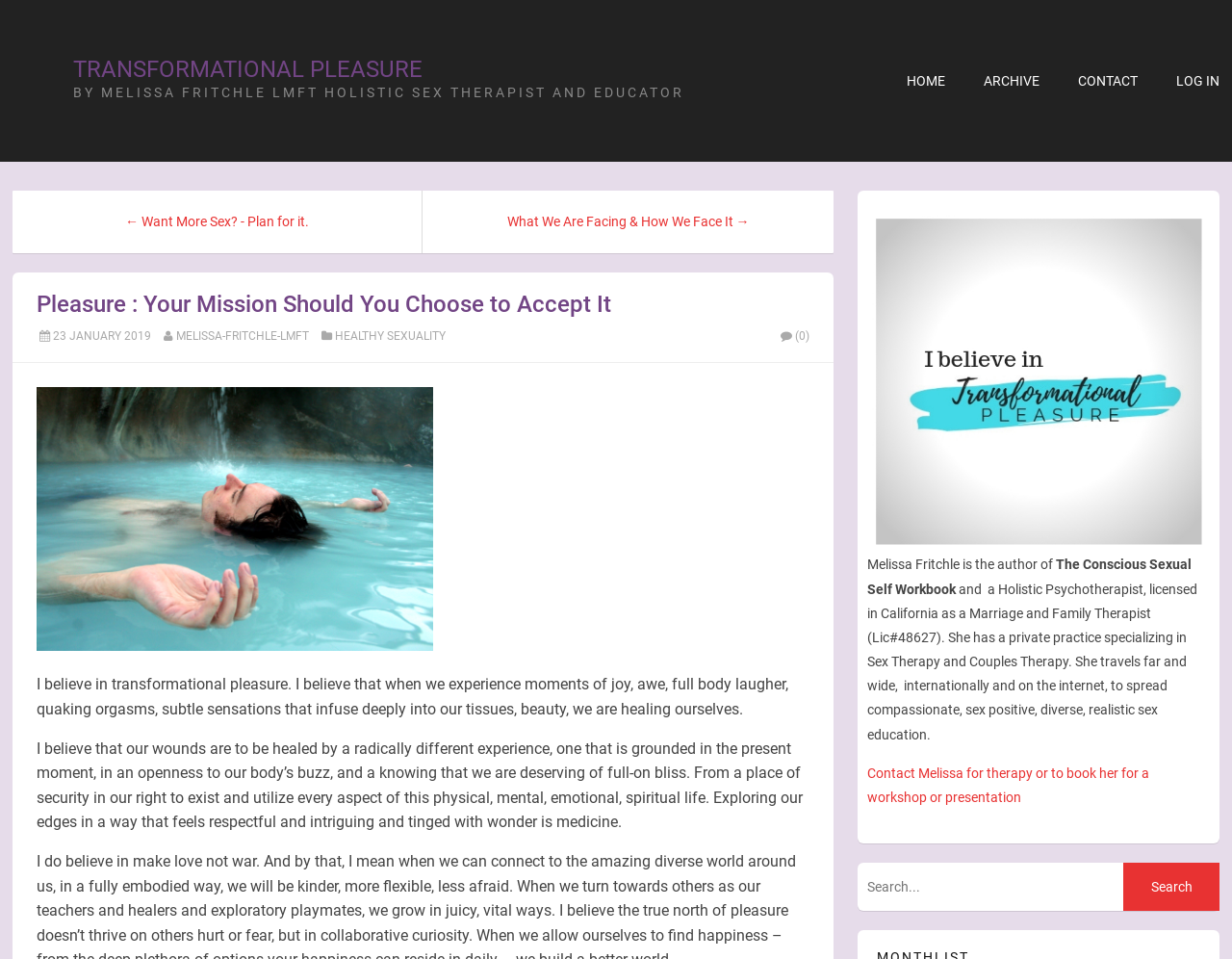Please locate the bounding box coordinates of the element that needs to be clicked to achieve the following instruction: "Search for a topic". The coordinates should be four float numbers between 0 and 1, i.e., [left, top, right, bottom].

[0.696, 0.9, 0.99, 0.95]